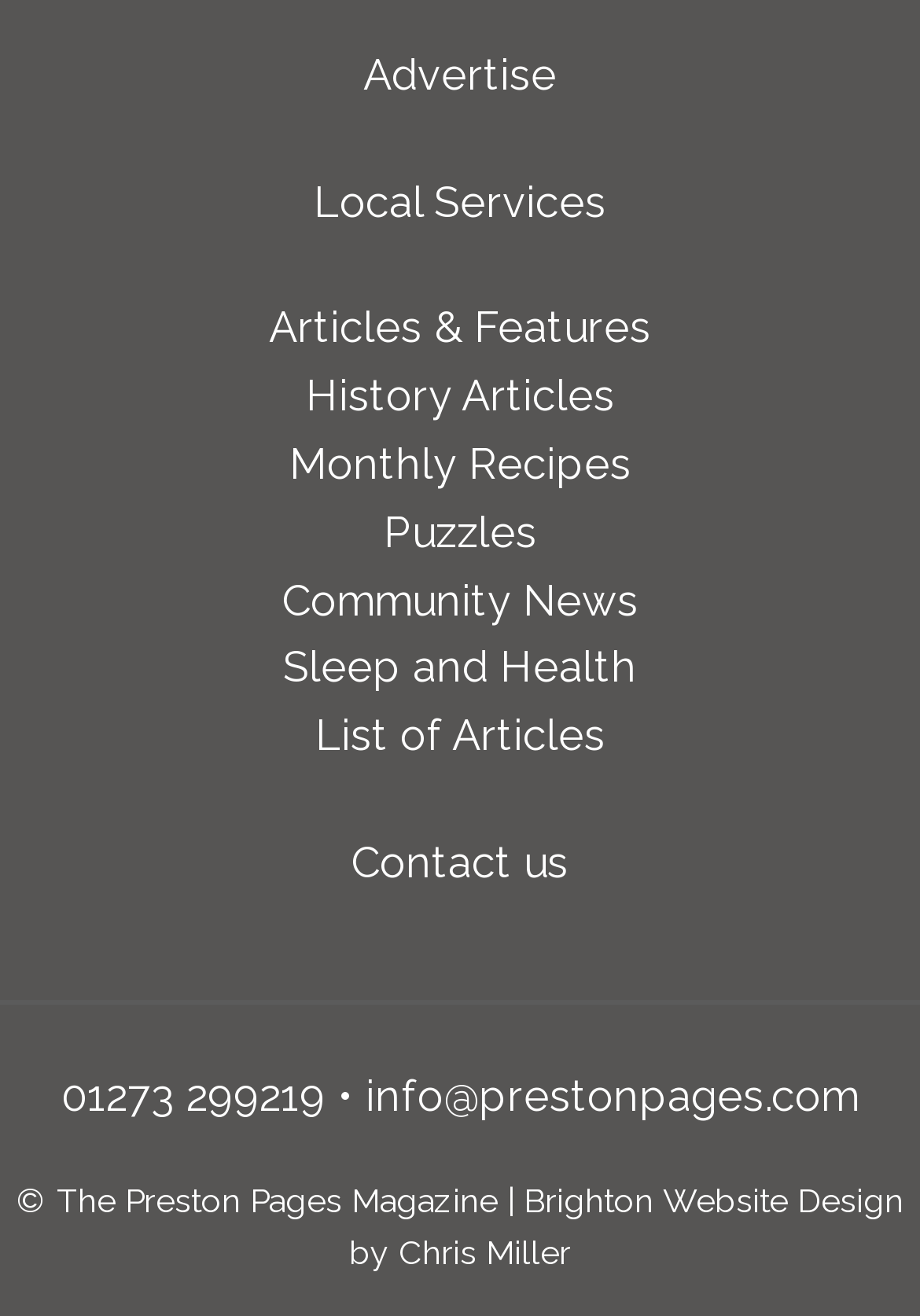Please indicate the bounding box coordinates of the element's region to be clicked to achieve the instruction: "Read Articles & Features". Provide the coordinates as four float numbers between 0 and 1, i.e., [left, top, right, bottom].

[0.292, 0.23, 0.708, 0.268]